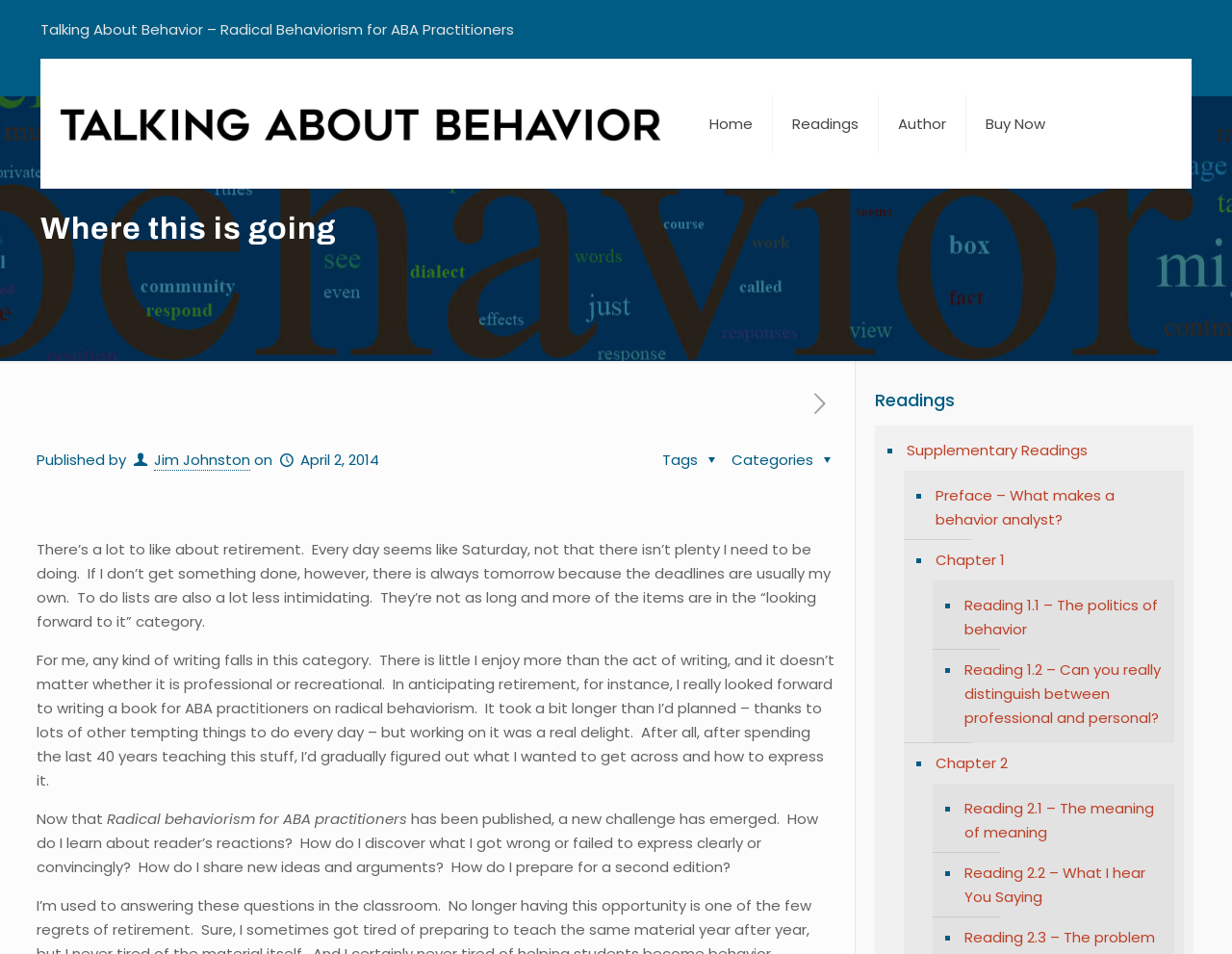Please indicate the bounding box coordinates of the element's region to be clicked to achieve the instruction: "Go to the 'Buy Now' page". Provide the coordinates as four float numbers between 0 and 1, i.e., [left, top, right, bottom].

[0.785, 0.062, 0.864, 0.198]